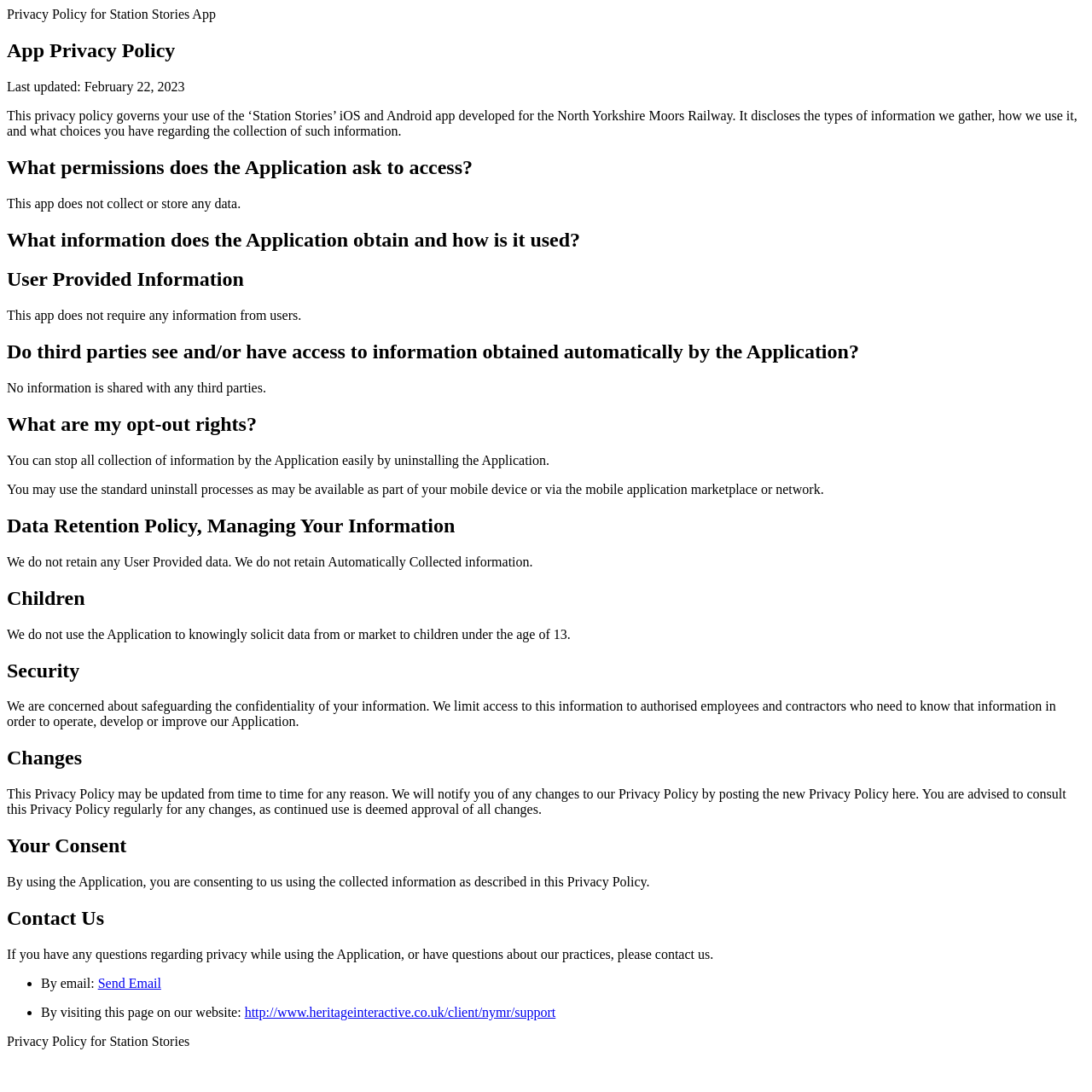Please predict the bounding box coordinates (top-left x, top-left y, bottom-right x, bottom-right y) for the UI element in the screenshot that fits the description: Shipping, Exchange and Return

None